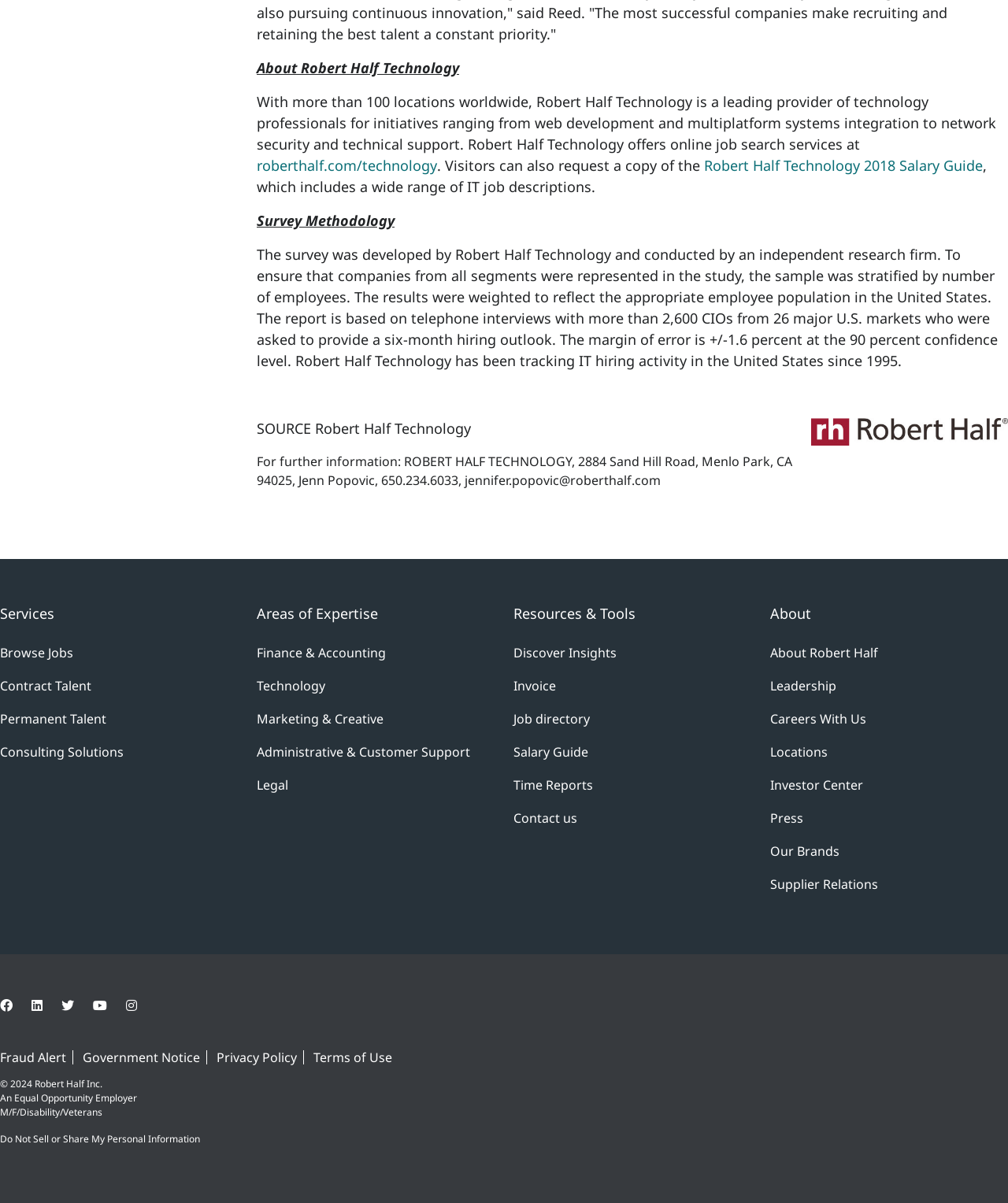Predict the bounding box for the UI component with the following description: "Facebook".

None